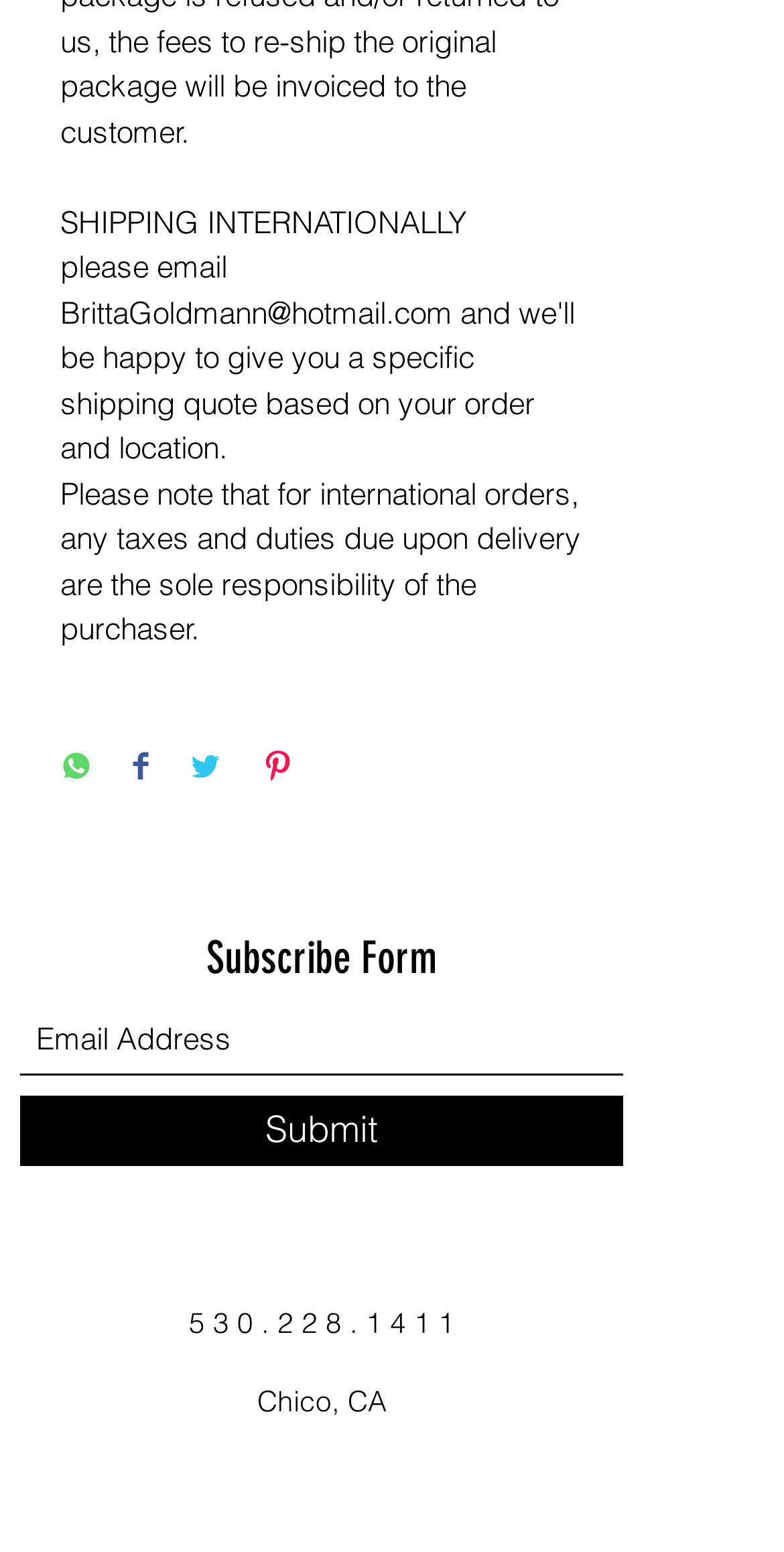Ascertain the bounding box coordinates for the UI element detailed here: "Submit". The coordinates should be provided as [left, top, right, bottom] with each value being a float between 0 and 1.

[0.026, 0.705, 0.795, 0.751]